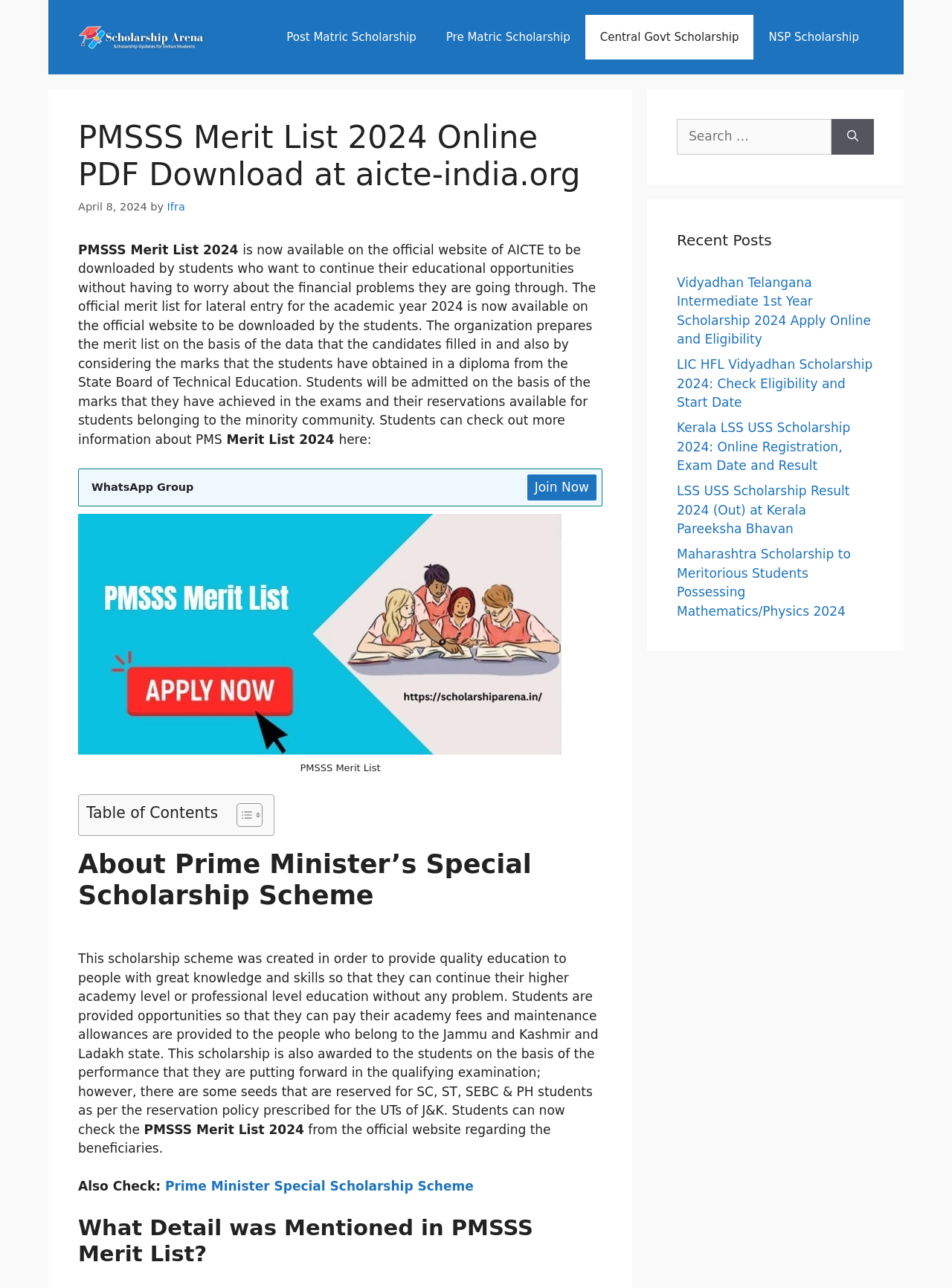Using details from the image, please answer the following question comprehensively:
What is the basis of the merit list preparation?

The basis of the merit list preparation can be found in the text 'The organization prepares the merit list on the basis of the data that the candidates filled in and also by considering the marks that the students have obtained in a diploma from the State Board of Technical Education.' which is located in the main content section of the webpage.